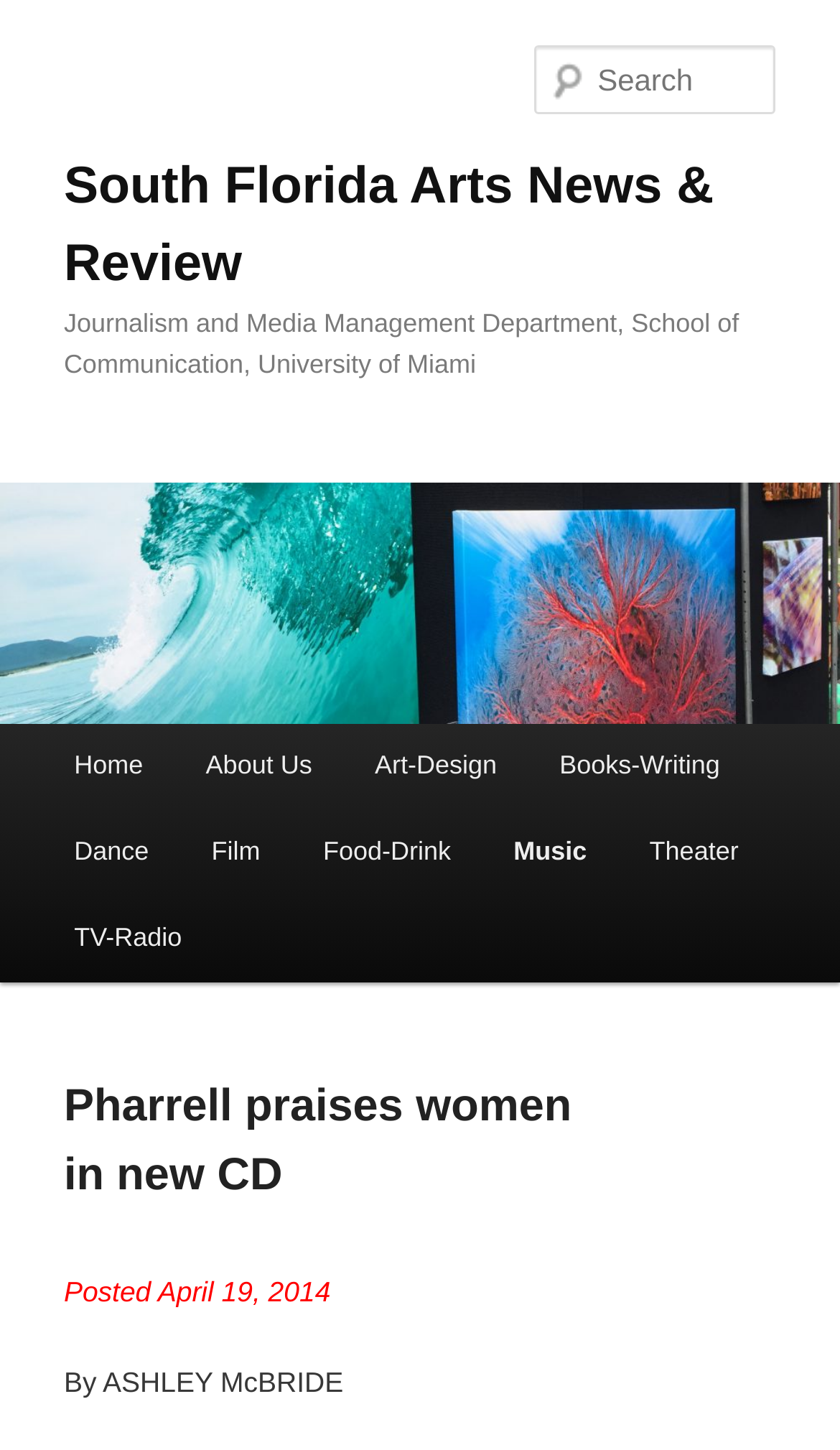Indicate the bounding box coordinates of the clickable region to achieve the following instruction: "Learn about on-board facilities."

None